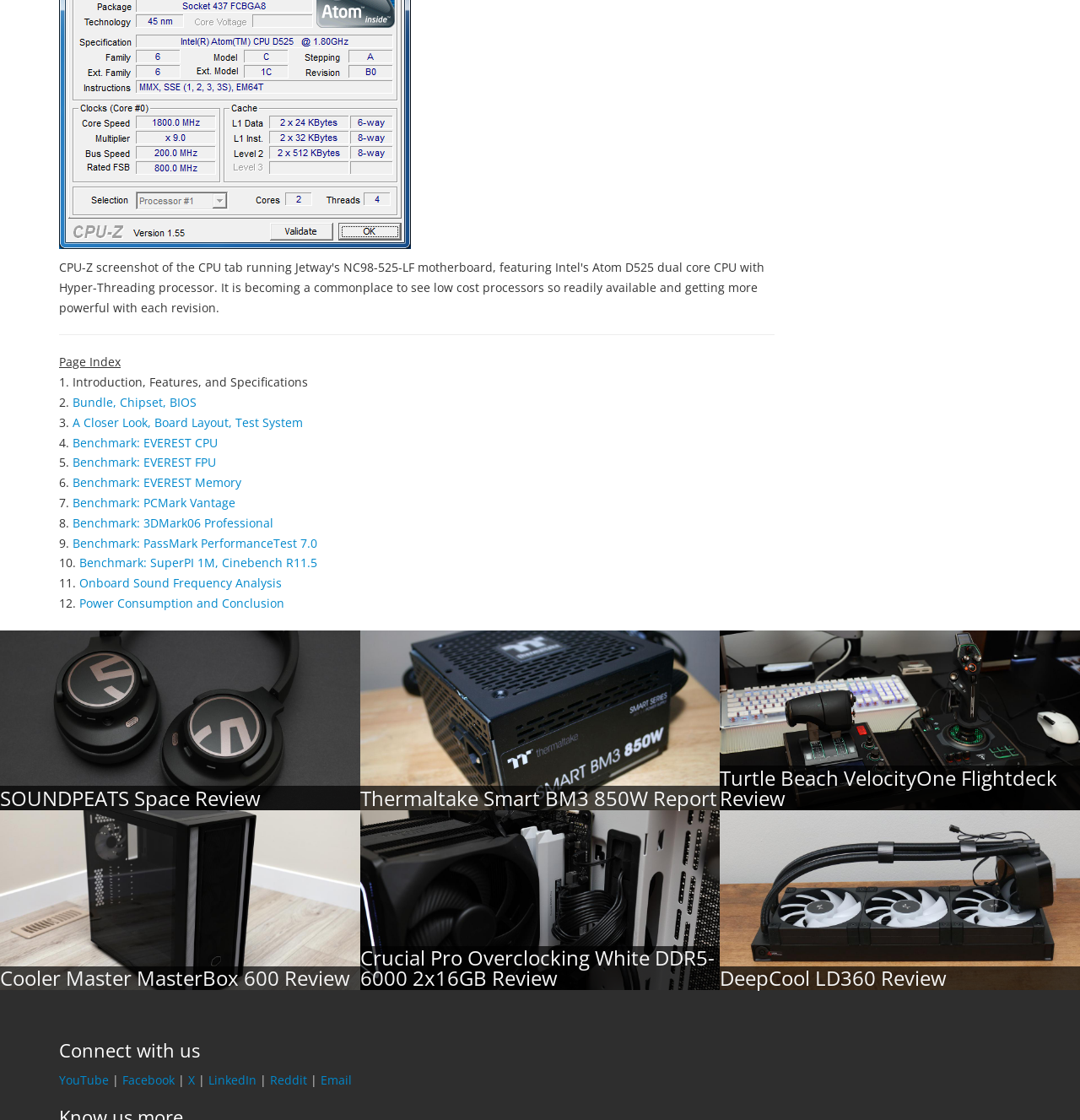Identify the bounding box coordinates for the region to click in order to carry out this instruction: "Click on 'Bundle, Chipset, BIOS'". Provide the coordinates using four float numbers between 0 and 1, formatted as [left, top, right, bottom].

[0.067, 0.352, 0.182, 0.366]